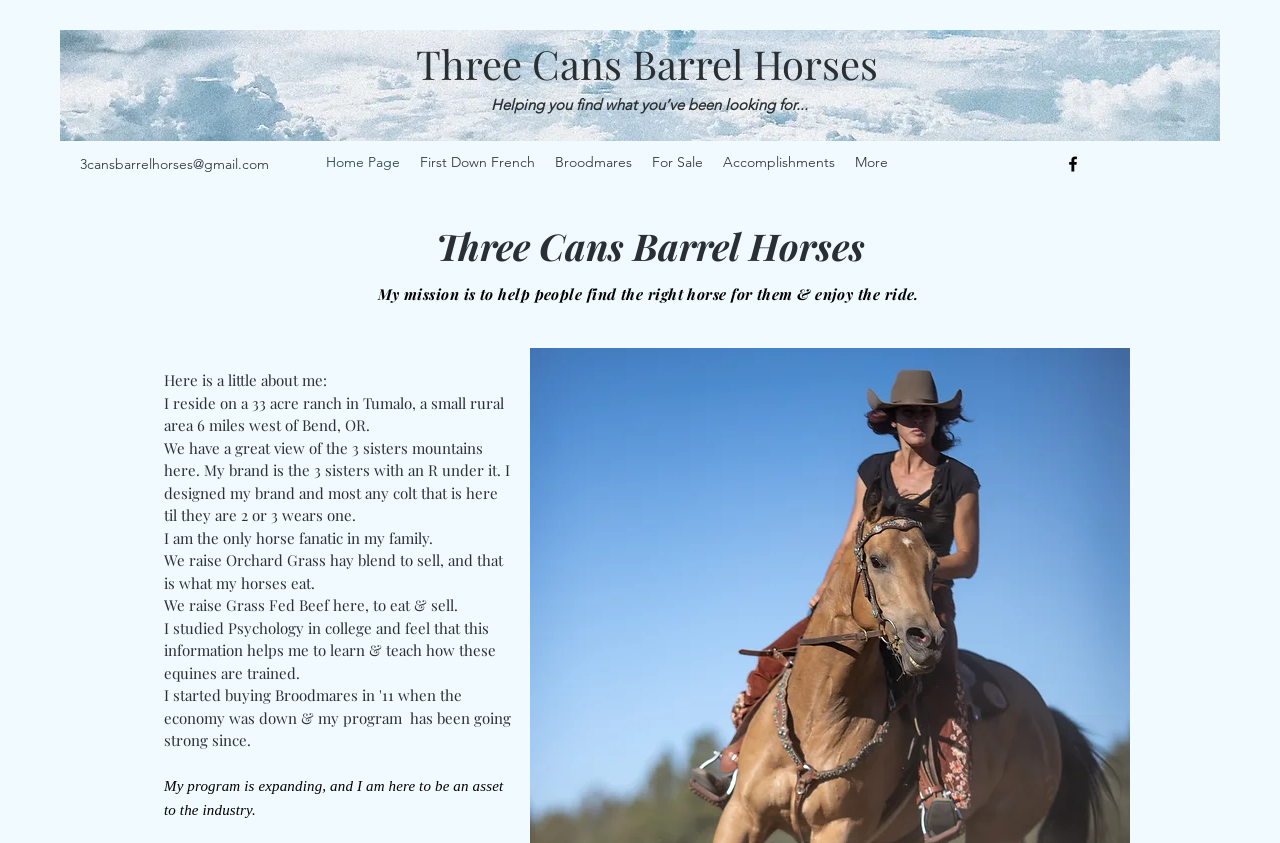Predict the bounding box coordinates for the UI element described as: "Three Cans Barrel Horses". The coordinates should be four float numbers between 0 and 1, presented as [left, top, right, bottom].

[0.325, 0.044, 0.686, 0.107]